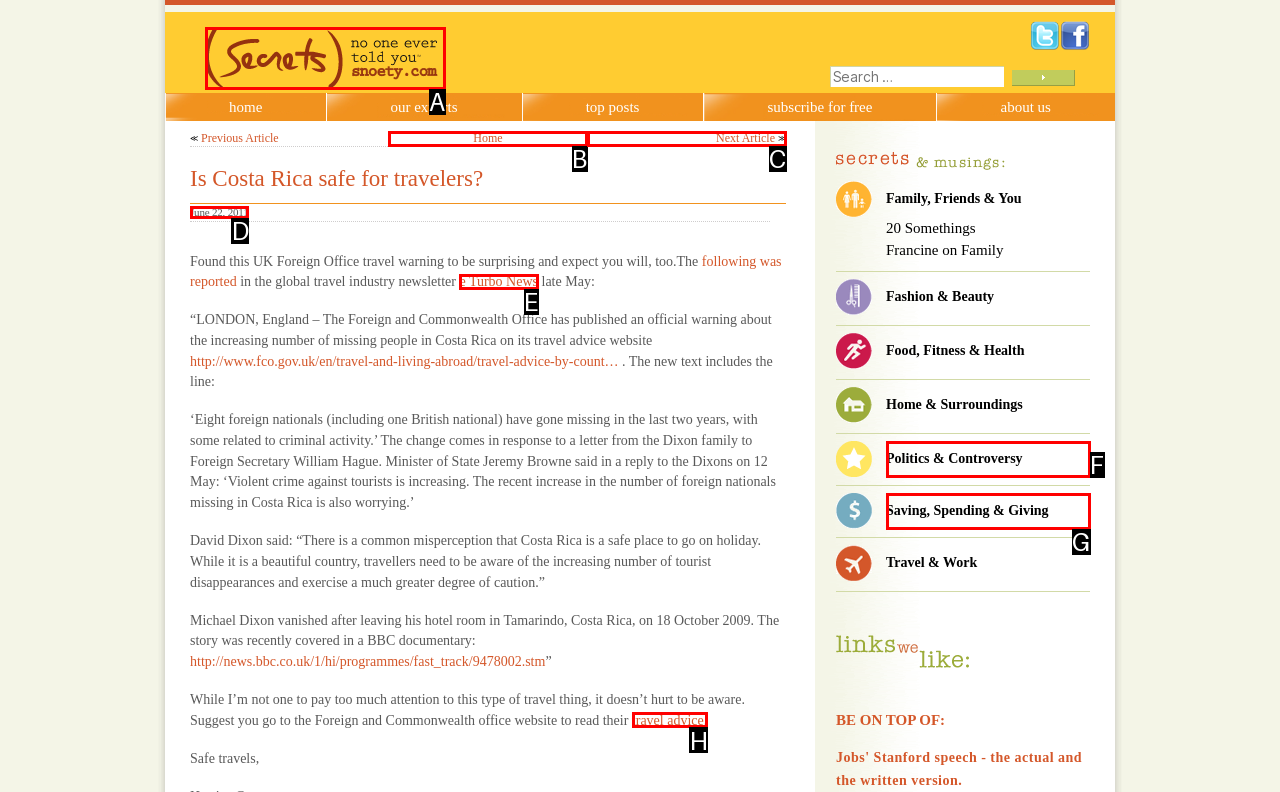Select the letter of the UI element you need to click on to fulfill this task: Check the travel advice. Write down the letter only.

H